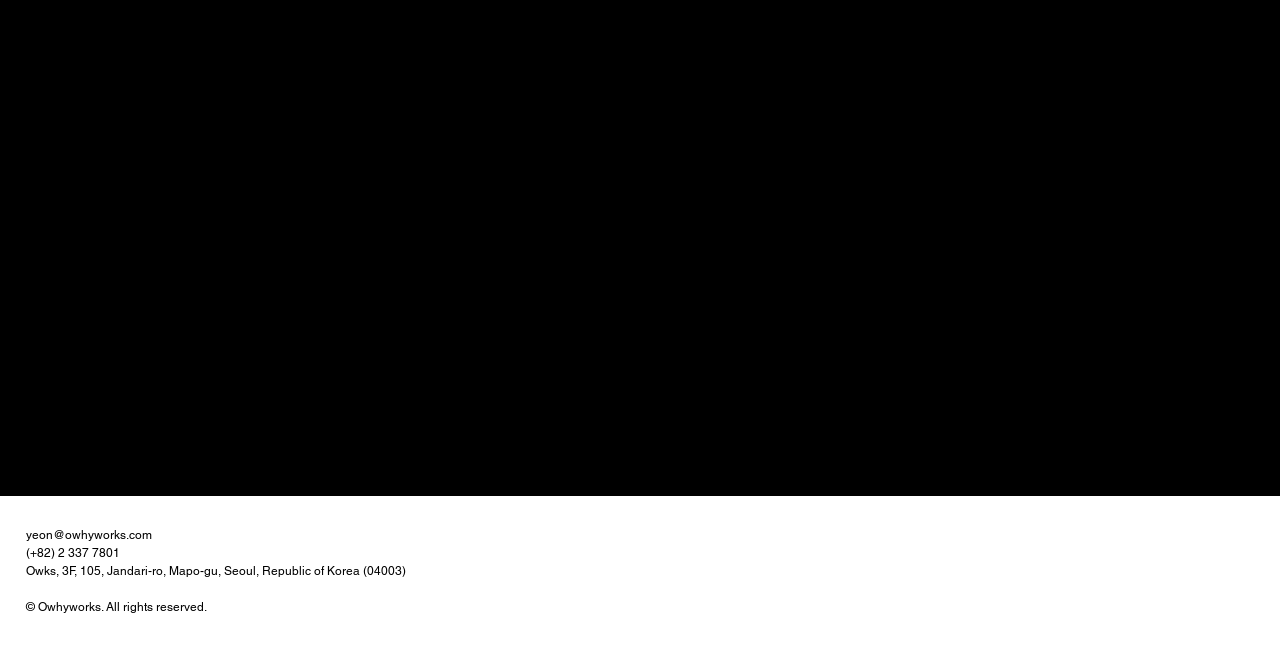Using details from the image, please answer the following question comprehensively:
How many designers are listed?

I counted the number of designers listed by looking at the text 'BX Designer :' and the corresponding names 'Kim Jeongsup', 'Noh hyunjun', 'Kang Eunseo', 'One Zwon', and 'Jeong Yeonju'.